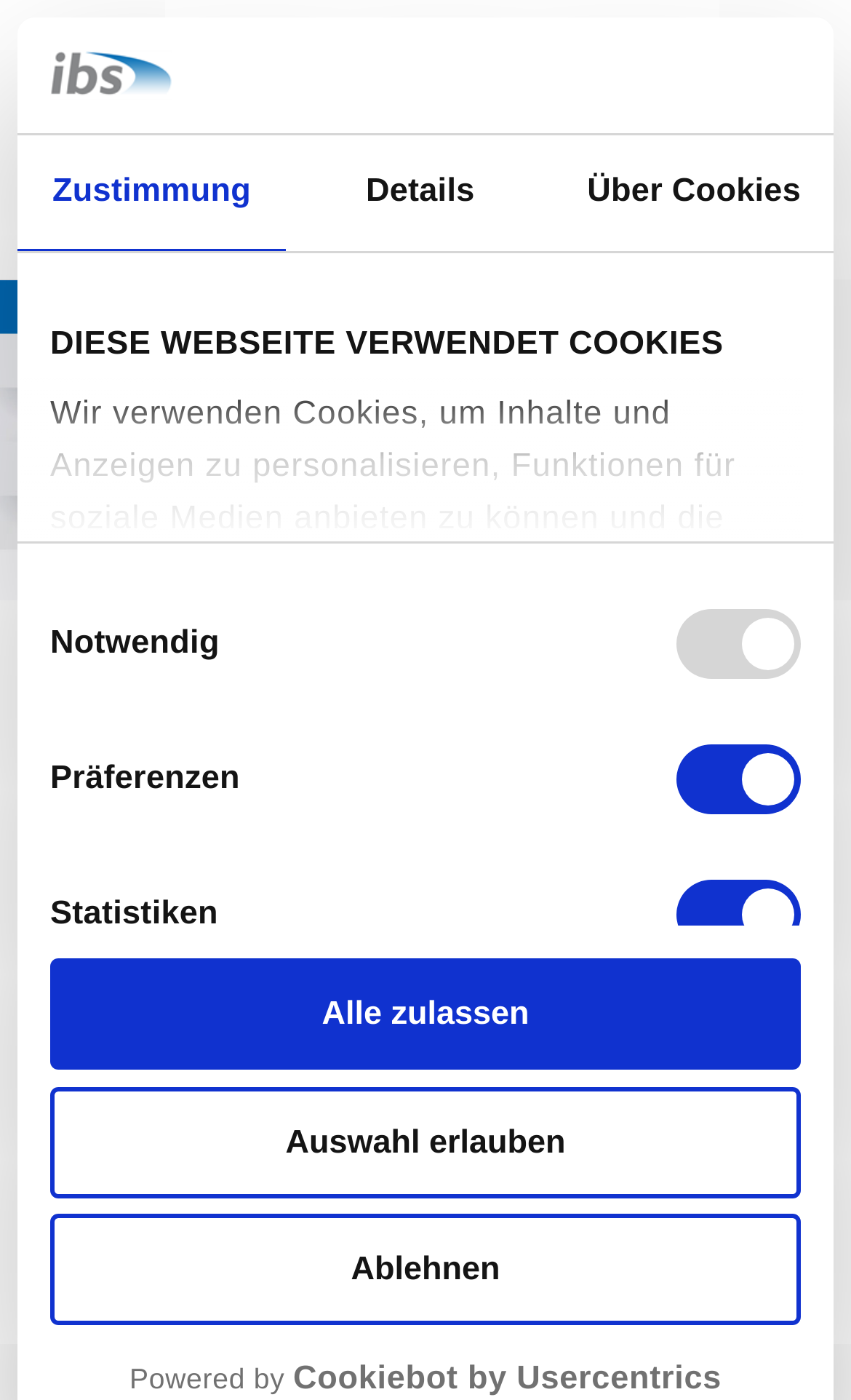What is the purpose of the suitability test?
From the image, provide a succinct answer in one word or a short phrase.

to determine cement and NovoCrete content